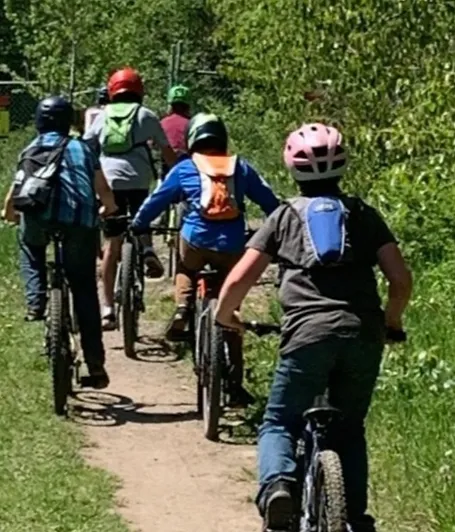Describe all significant details and elements found in the image.

In this vibrant outdoor scene, a group of children is riding their mountain bikes along a narrow dirt trail surrounded by lush greenery. They wear colorful helmets—red, pink, and green—adding a playful touch to the adventure. Each child is outfitted with backpacks, some equipped for hydration, as they navigate through the warmth of a sunny day. The camaraderie among them is palpable as they pedal forward, enjoying the thrill of biking together in nature. This image captures the essence of youthful exploration and outdoor recreation, embodying the spirit of adventure amidst scenic beauty.